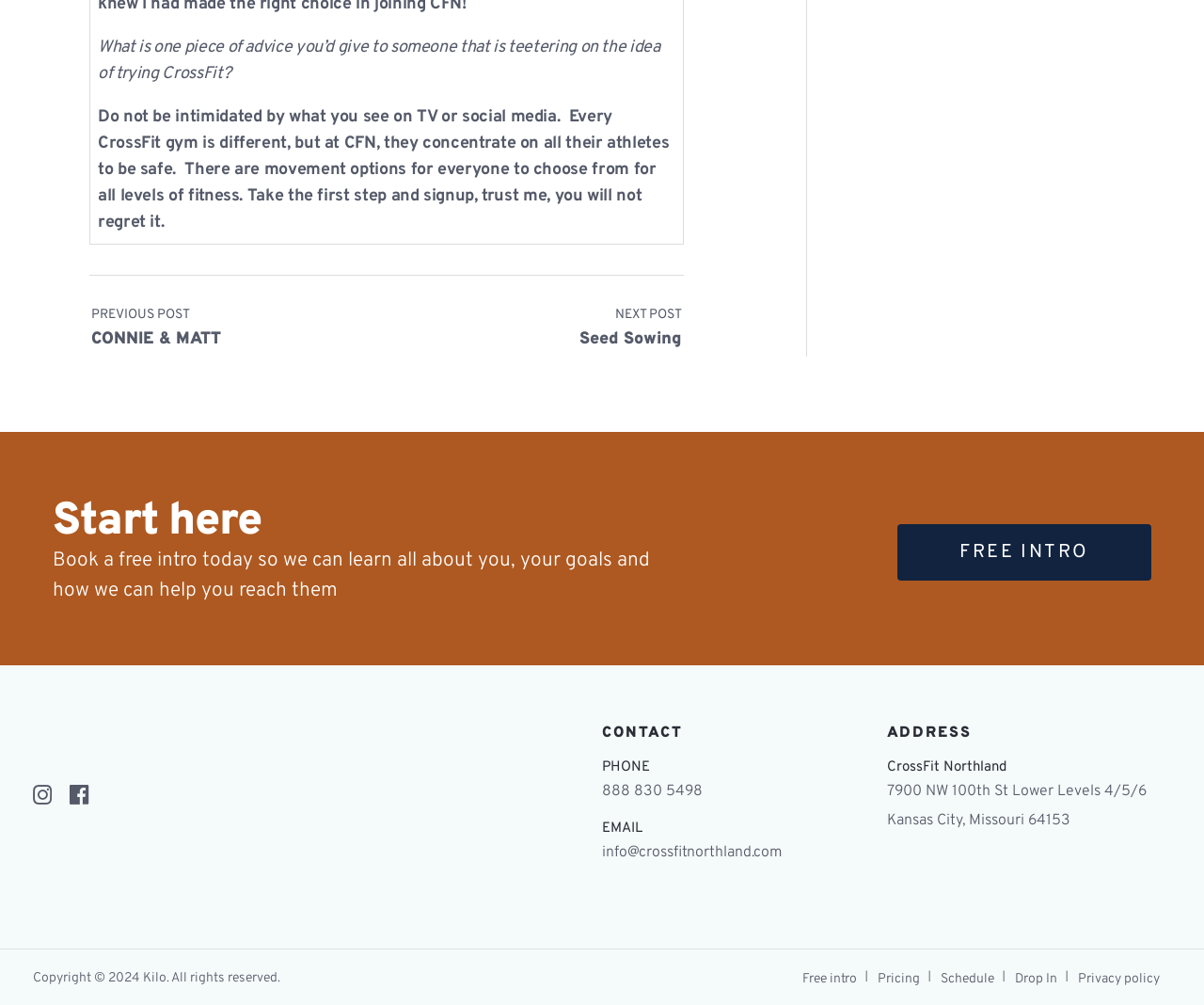What is the purpose of the 'Book a free intro' button?
Refer to the image and give a detailed answer to the query.

The 'Book a free intro' button is prominently displayed on the webpage, suggesting that it is a key call-to-action. The surrounding text mentions learning about the user's goals and how the service can help them, implying that the free intro session is an initial consultation or meeting.